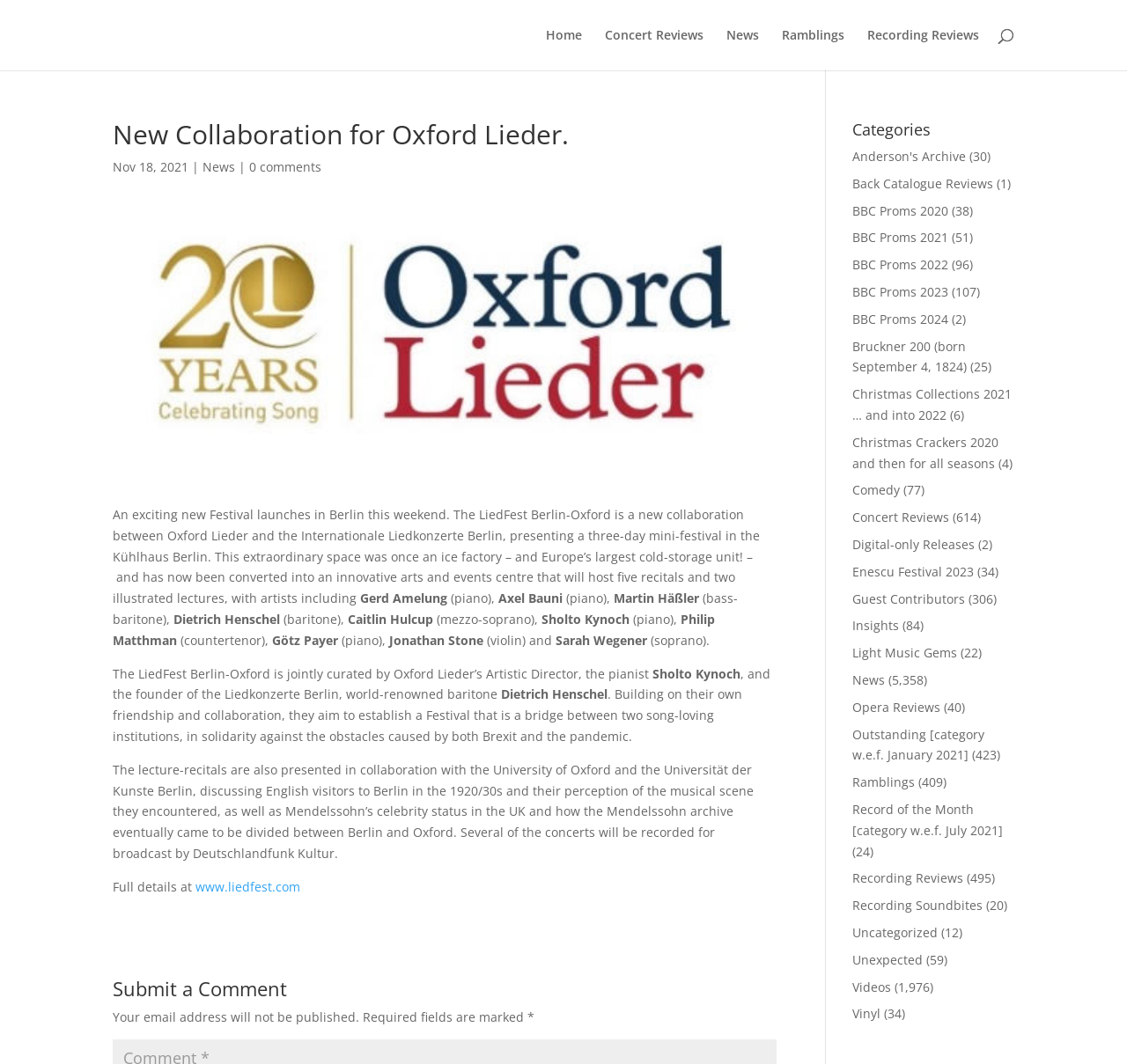Respond concisely with one word or phrase to the following query:
How many recitals and illustrated lectures will be hosted by the Kühlhaus Berlin?

five recitals and two illustrated lectures